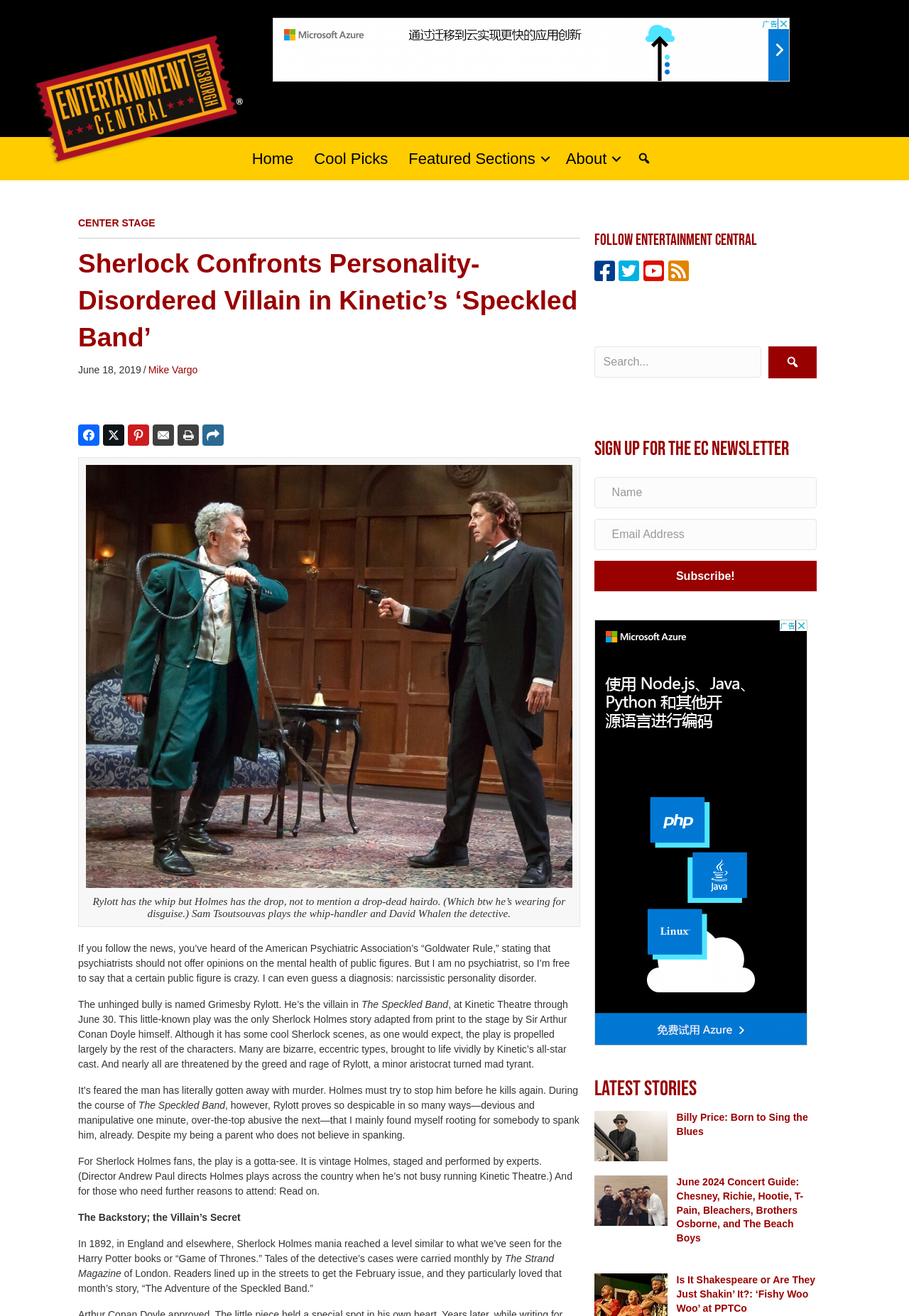Please specify the bounding box coordinates of the region to click in order to perform the following instruction: "Search for something".

[0.654, 0.263, 0.837, 0.287]